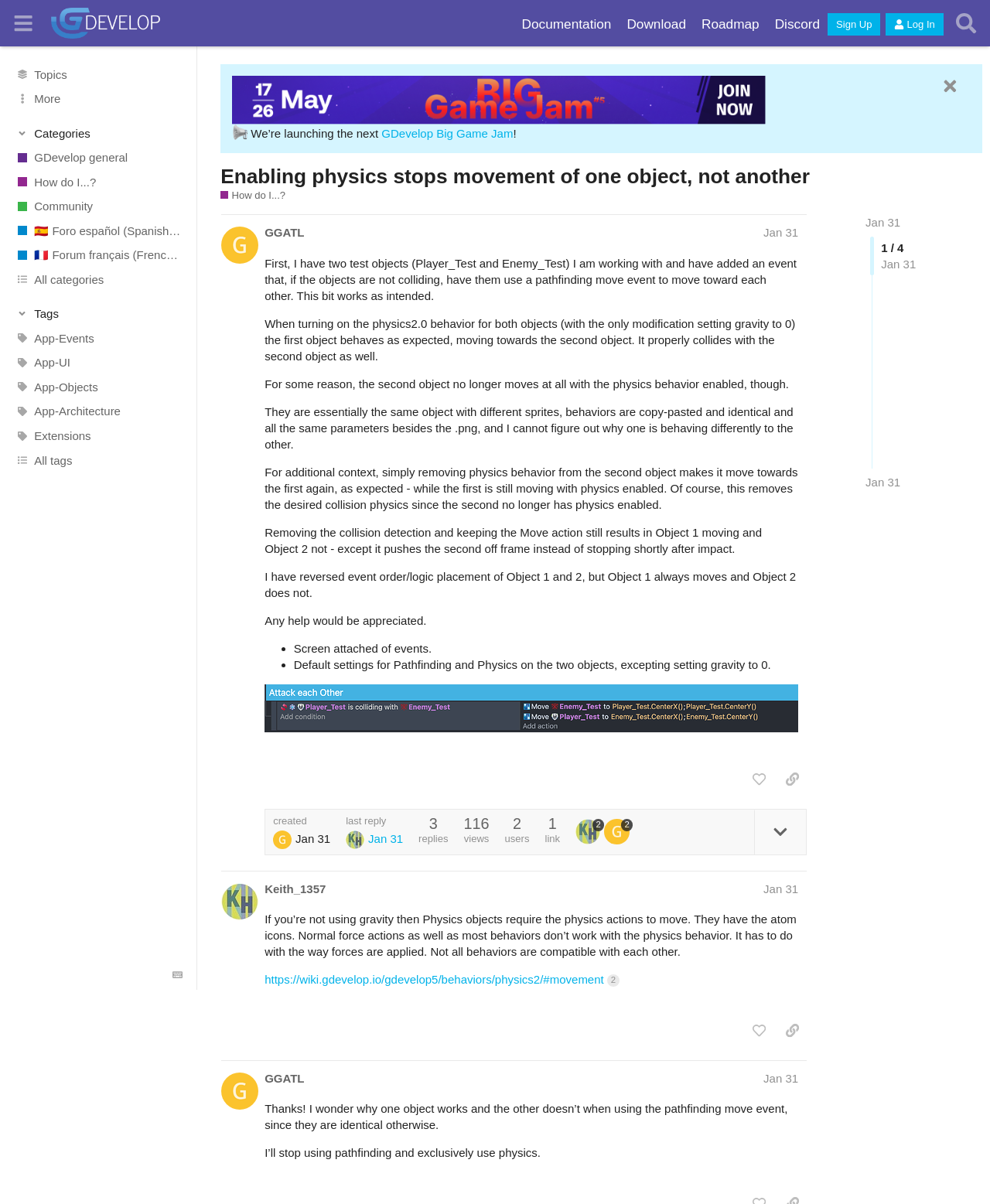Indicate the bounding box coordinates of the clickable region to achieve the following instruction: "Go to the 'GDevelop Forum' page."

[0.051, 0.006, 0.162, 0.032]